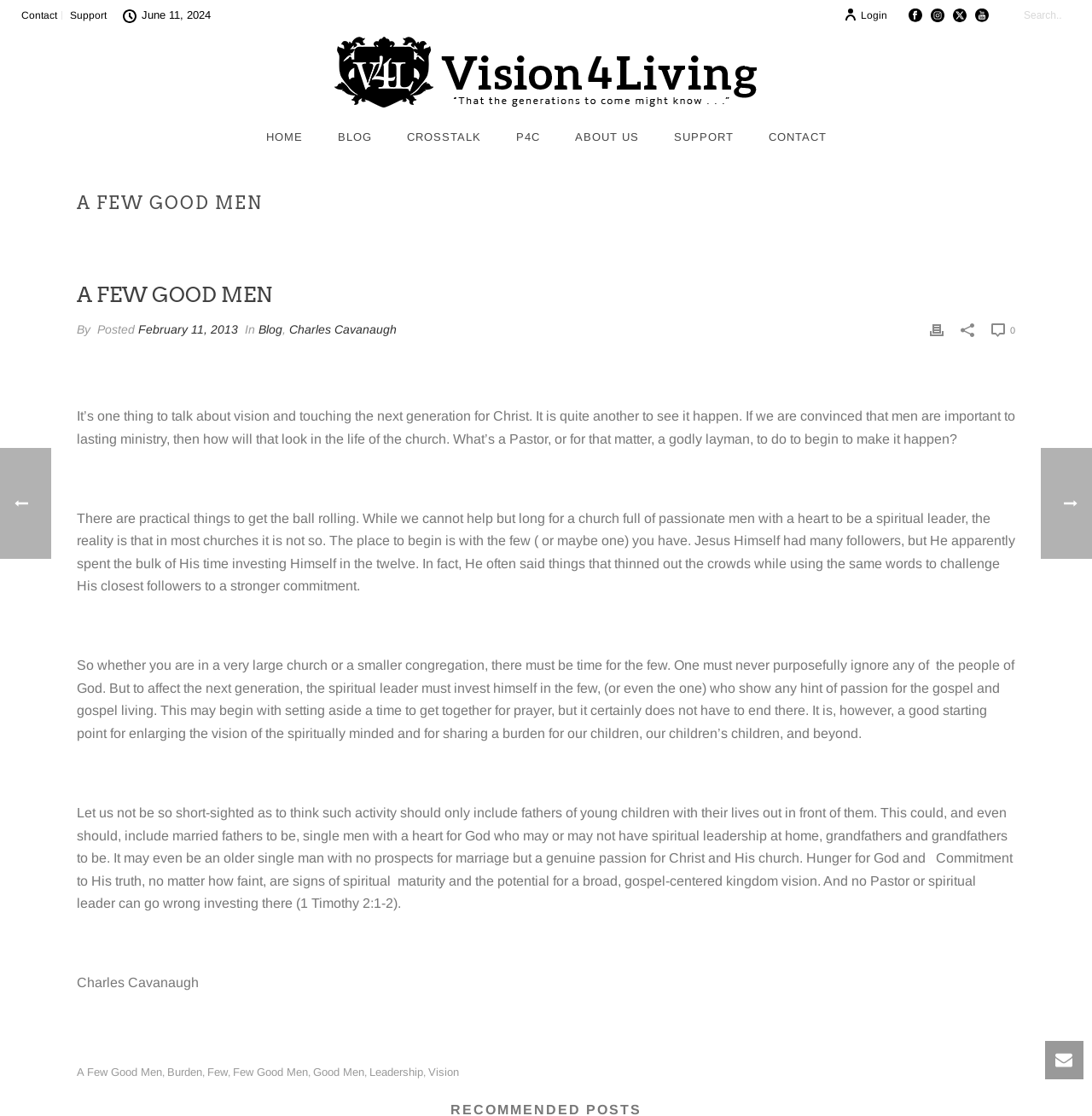Please locate the bounding box coordinates of the element that should be clicked to achieve the given instruction: "Email a friend about this ISP".

None